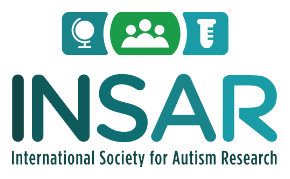What is represented by the three icons above the acronym? From the image, respond with a single word or brief phrase.

Global collaboration, community, and scientific inquiry